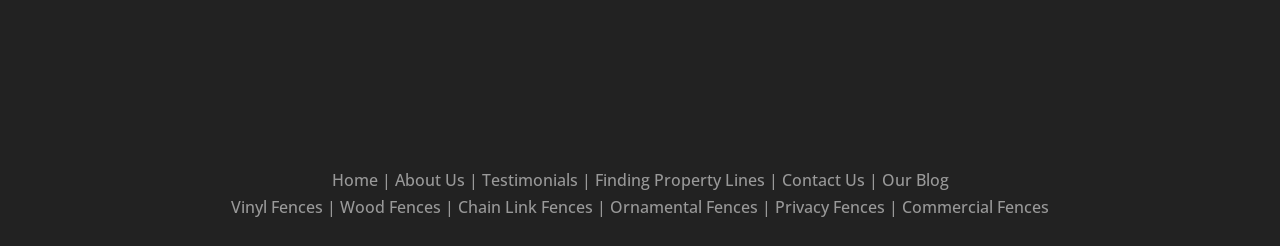What is the phone number of Arrow Fence Co?
Look at the screenshot and give a one-word or phrase answer.

(763) 755-0088